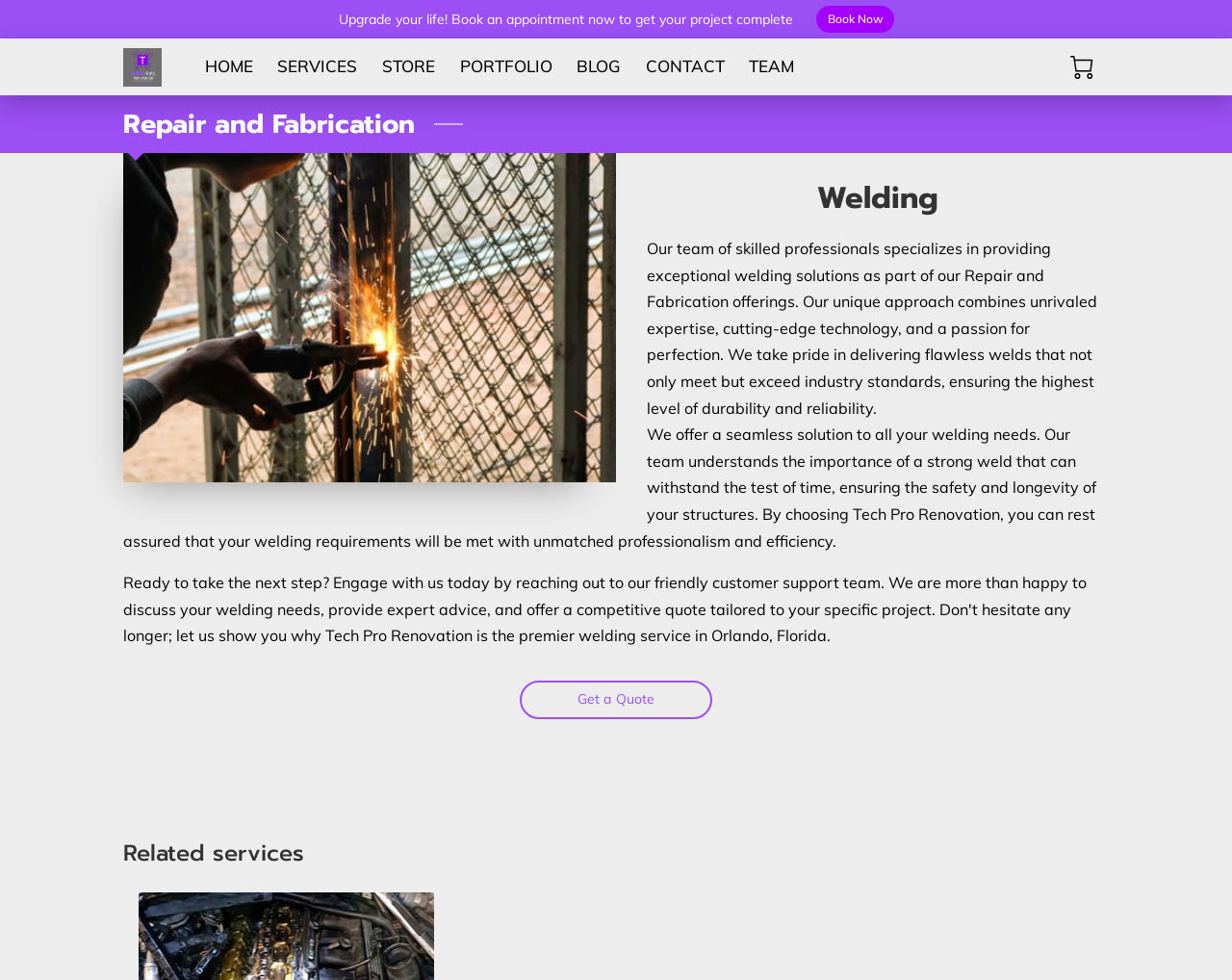Show the bounding box coordinates of the region that should be clicked to follow the instruction: "Read the blog."

[0.458, 0.051, 0.514, 0.085]